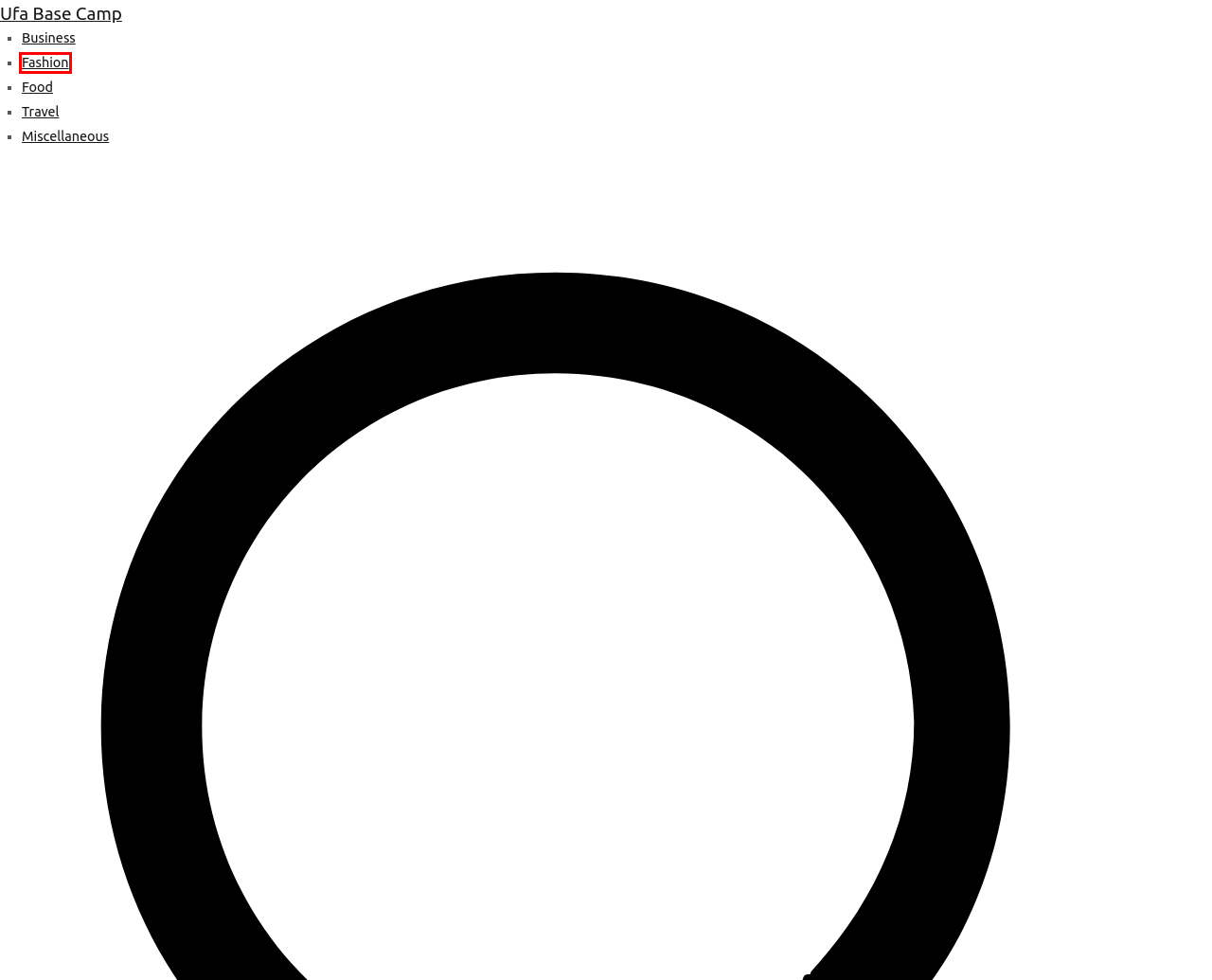Observe the screenshot of a webpage with a red bounding box around an element. Identify the webpage description that best fits the new page after the element inside the bounding box is clicked. The candidates are:
A. Fashion – Ufa Base Camp
B. Travel – Ufa Base Camp
C. Business – Ufa Base Camp
D. Daftar 10 Bandar Togel Online Terpercaya dan Terlengkap di Indonesia
E. Food – Ufa Base Camp
F. ASIAHOKI77: Agen Slot Online Terpopuler dengan Slot Gacor RTP Tertinggi
G. Miscellaneous – Ufa Base Camp
H. Ufa Base Camp

A